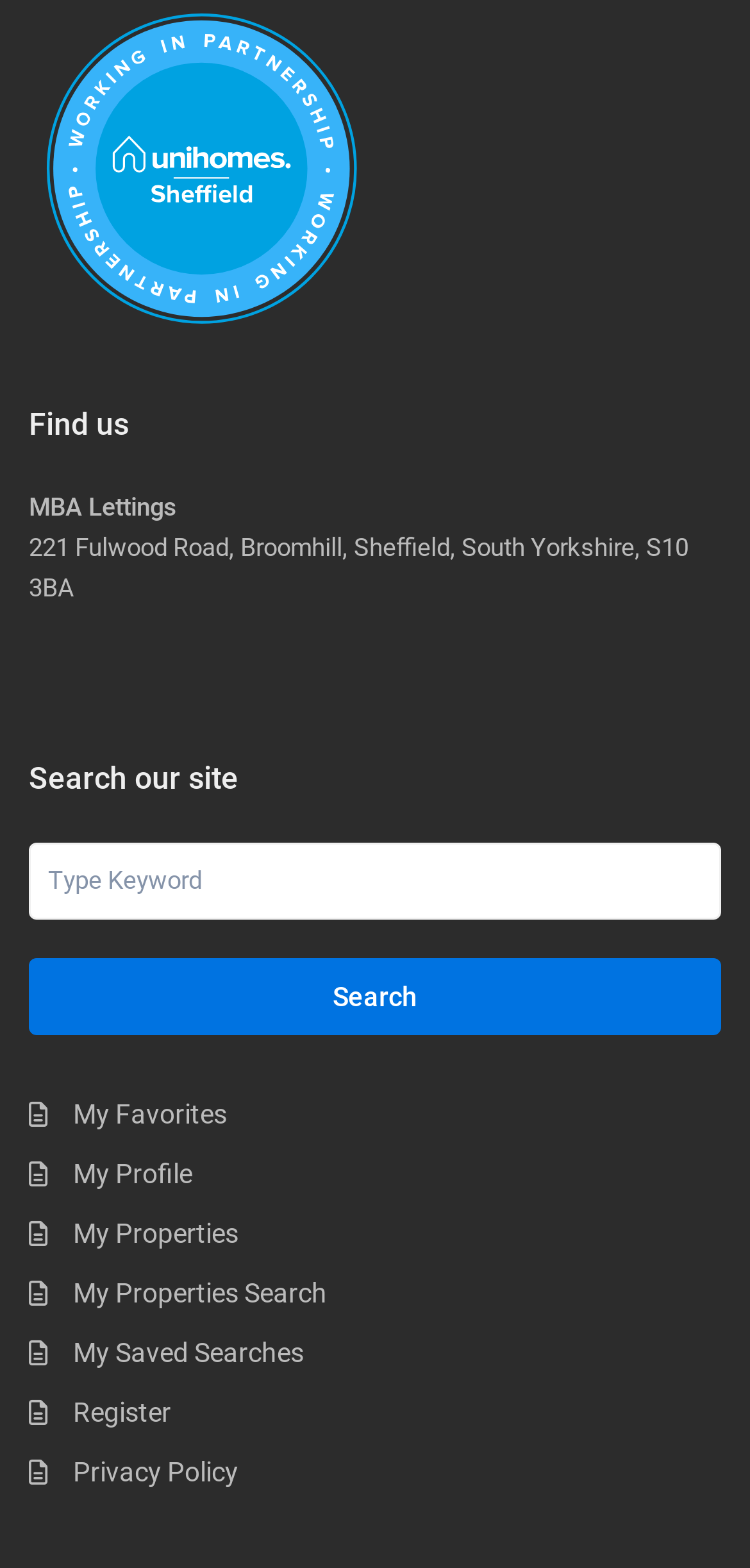Please determine the bounding box coordinates of the element's region to click in order to carry out the following instruction: "View My Favorites". The coordinates should be four float numbers between 0 and 1, i.e., [left, top, right, bottom].

[0.098, 0.7, 0.303, 0.72]